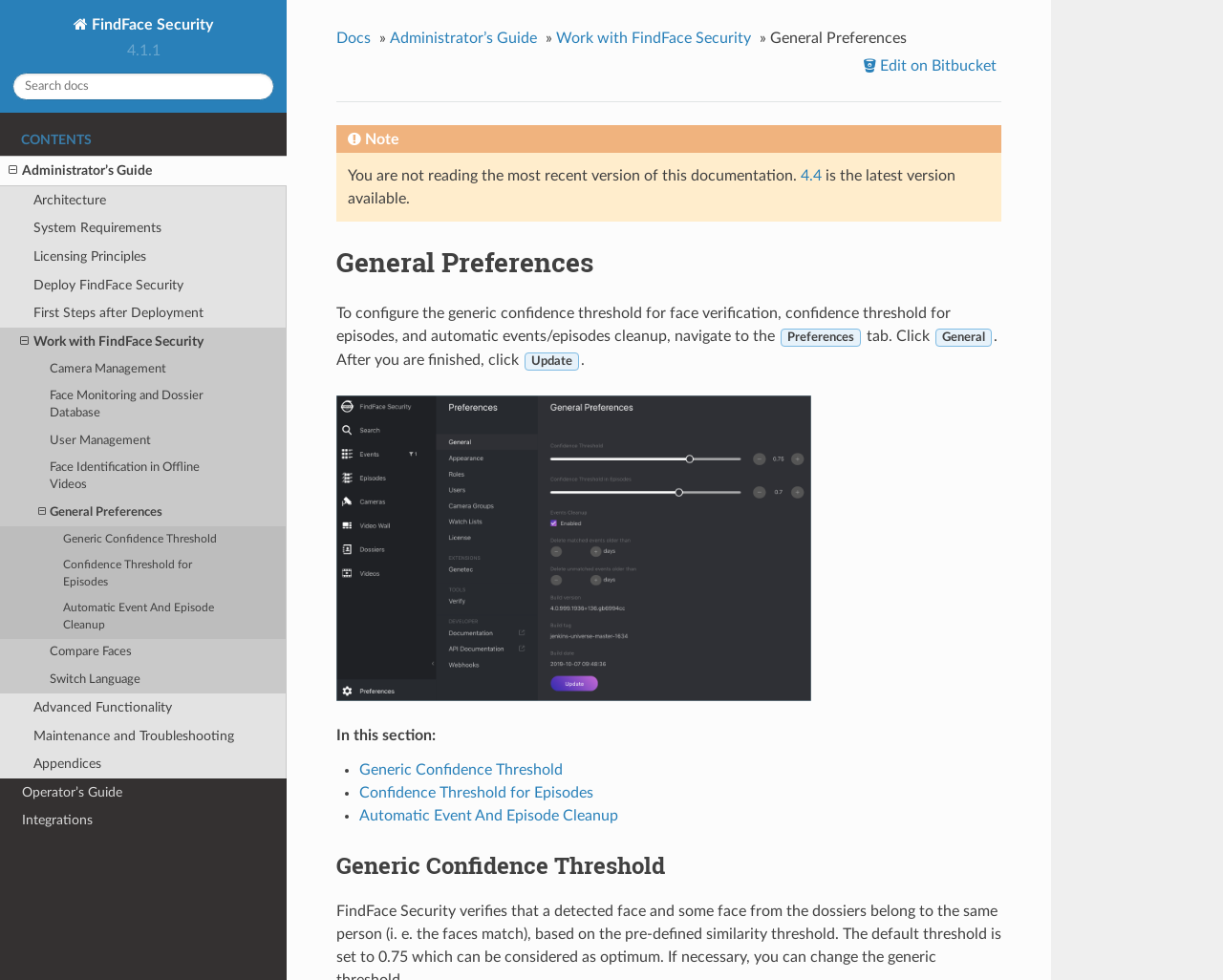Respond with a single word or phrase to the following question:
What is the purpose of the 'Update' button?

Save changes